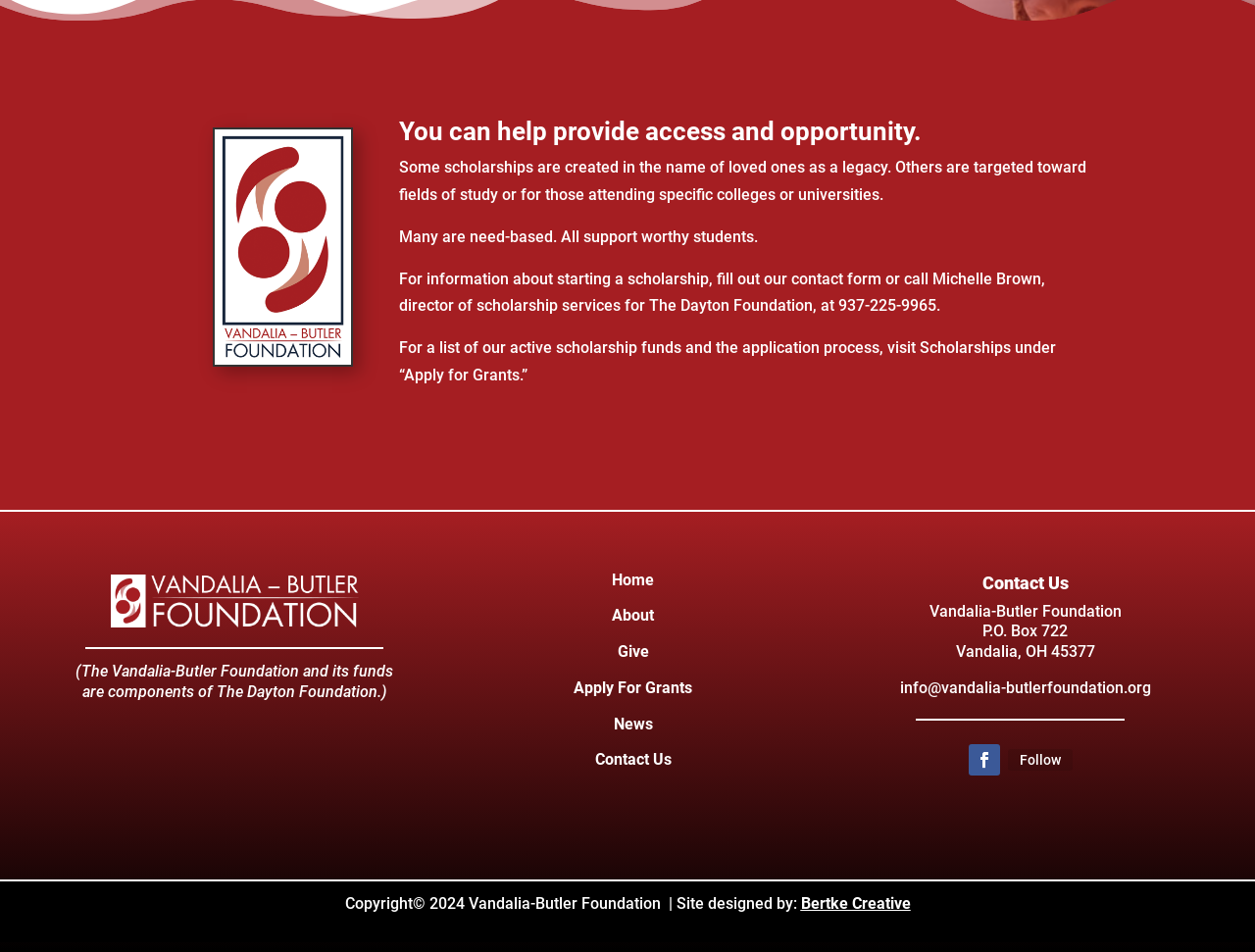Identify the bounding box coordinates for the UI element described as follows: Give. Use the format (top-left x, top-left y, bottom-right x, bottom-right y) and ensure all values are floating point numbers between 0 and 1.

[0.492, 0.675, 0.517, 0.694]